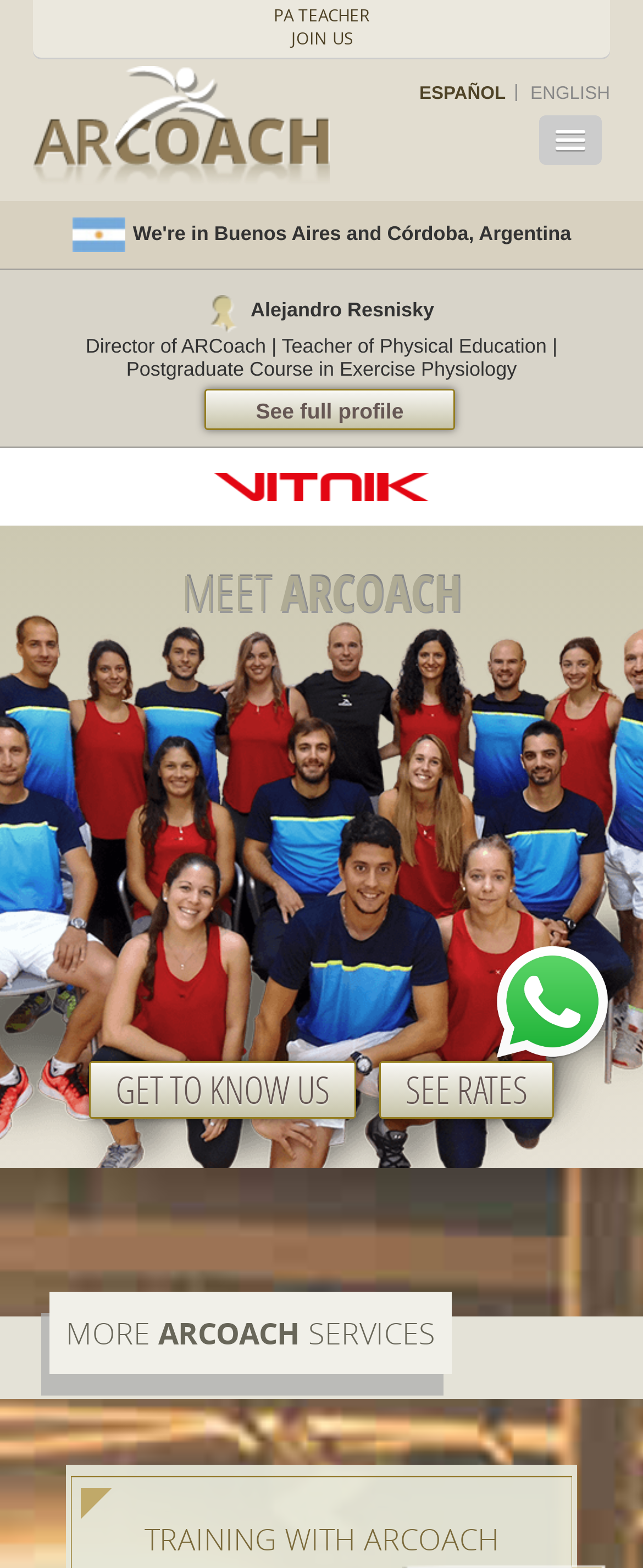Give a one-word or short phrase answer to this question: 
What is the title of the video?

HOW IS TRAINING WITH ARCOACH?